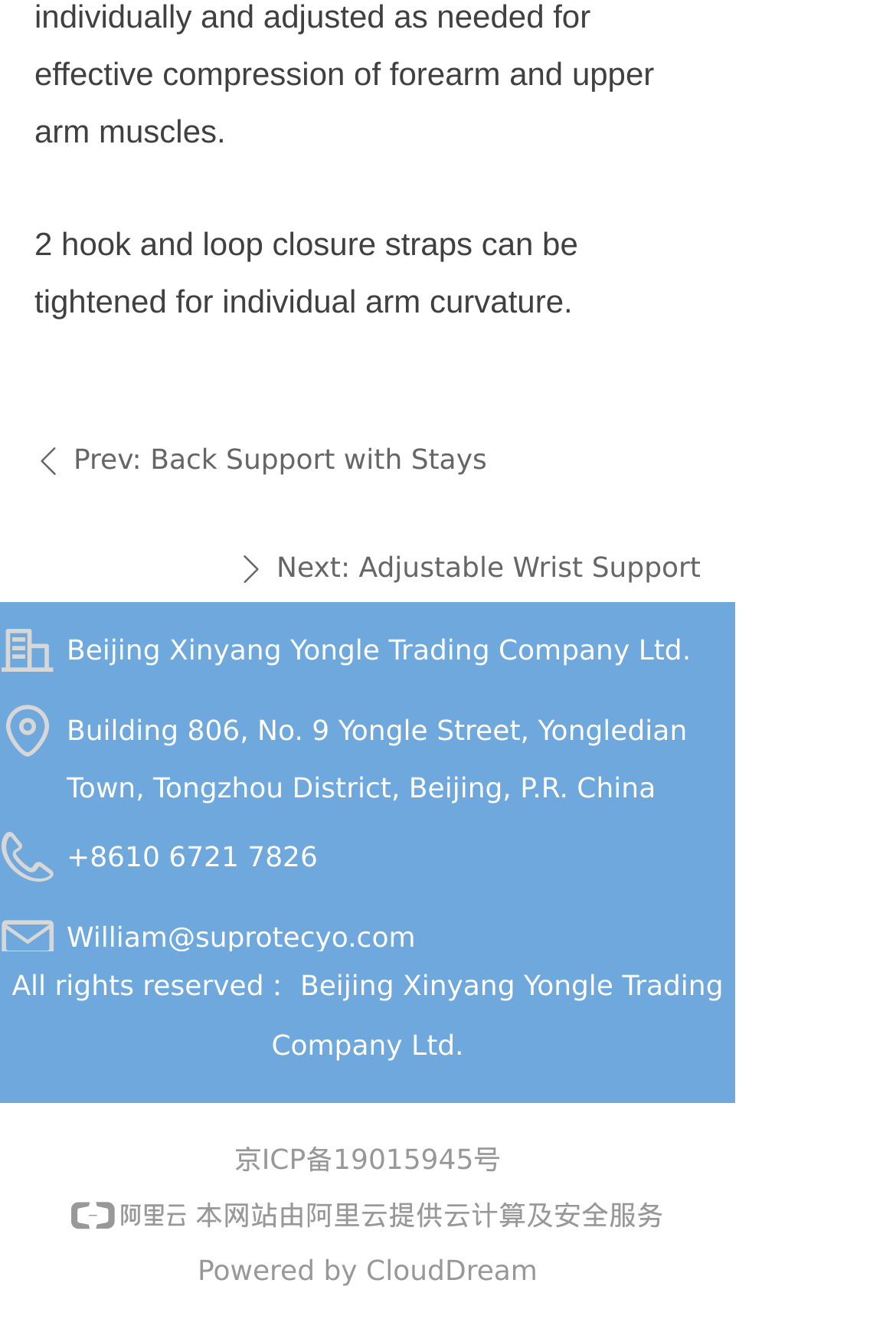What is the ICP registration number?
Make sure to answer the question with a detailed and comprehensive explanation.

The ICP registration number can be found in the link at the bottom of the webpage with the text '京ICP备19015945号' which is the registration number.